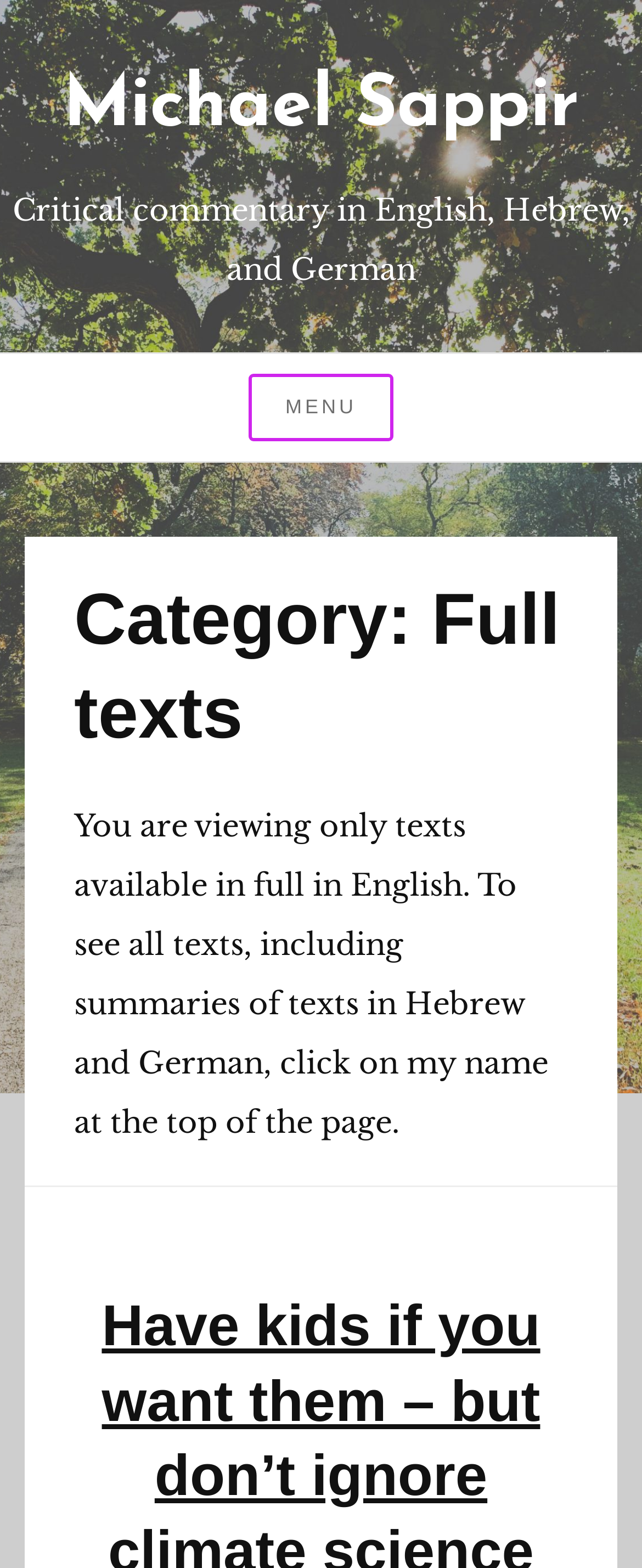Elaborate on the information and visuals displayed on the webpage.

The webpage is titled "Full texts – Page 2 – Michael Sappir" and has a prominent link to the author's name, "Michael Sappir", located at the top left of the page. Below this link, there is a static text that reads "Critical commentary in English, Hebrew, and German". 

A navigation header section is situated below the title, spanning the full width of the page. Within this section, there is a "MENU" button on the left side, which is not expanded. 

Further down, there is a header section that occupies most of the page's width. This section contains a heading that categorizes the content as "Full texts". Below the heading, there is a paragraph of text that informs users that they are currently viewing only full texts available in English and provides instructions on how to access all texts, including summaries in Hebrew and German, by clicking on the author's name at the top of the page.